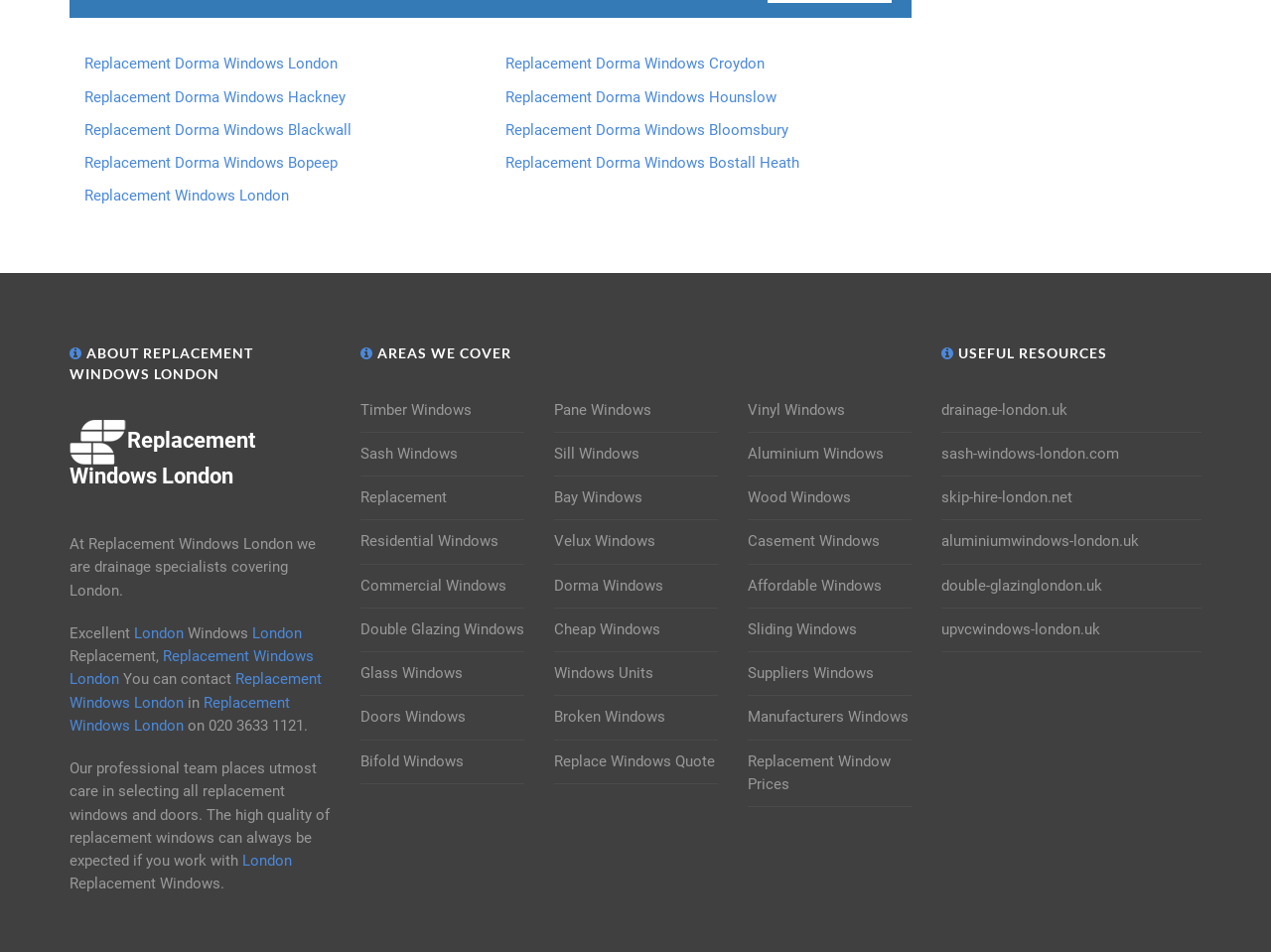Please find the bounding box coordinates of the element that needs to be clicked to perform the following instruction: "Visit drainage-london.uk". The bounding box coordinates should be four float numbers between 0 and 1, represented as [left, top, right, bottom].

[0.74, 0.419, 0.839, 0.443]